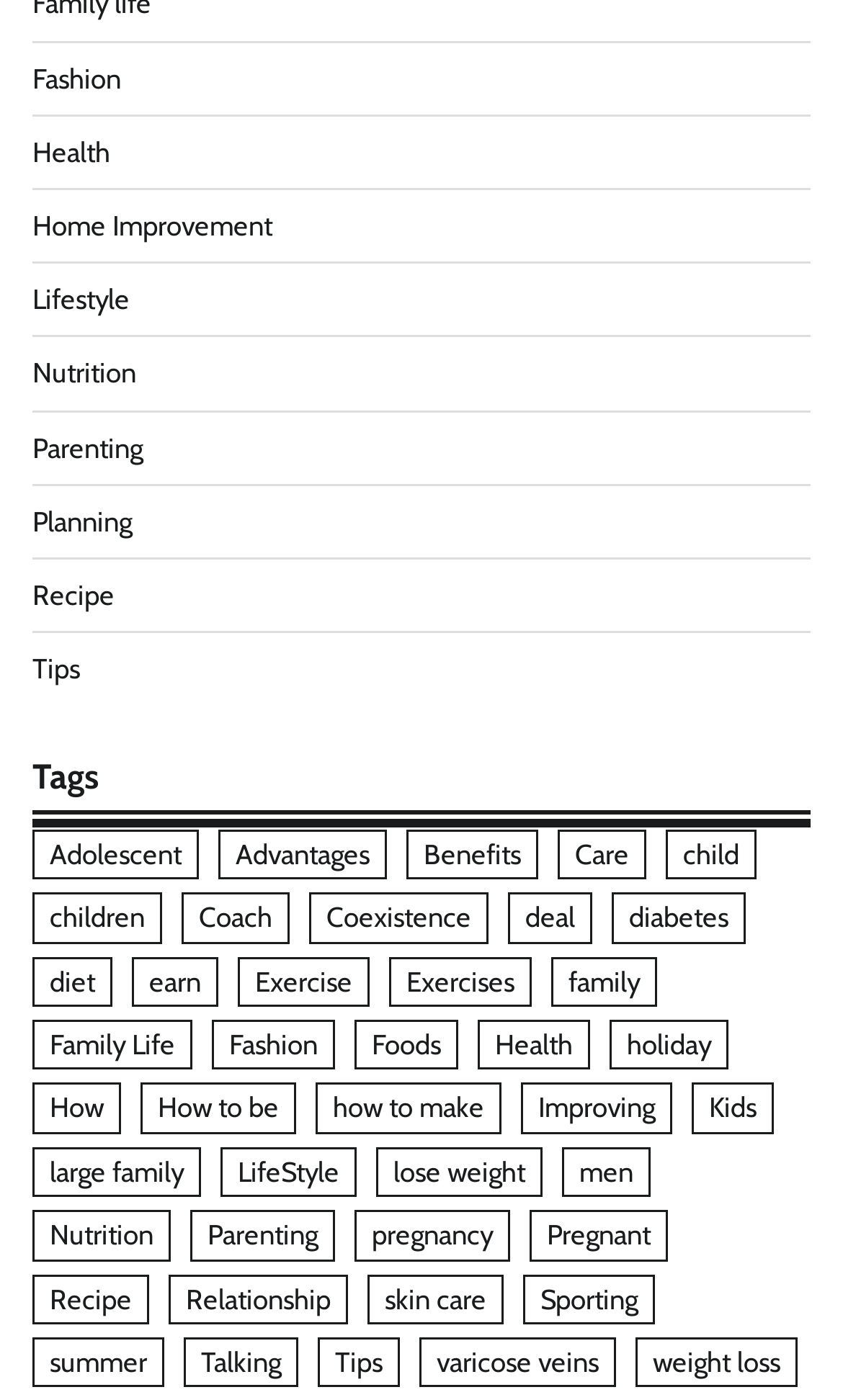Respond to the question with just a single word or phrase: 
Are there any links related to 'Exercise' on this webpage?

Yes